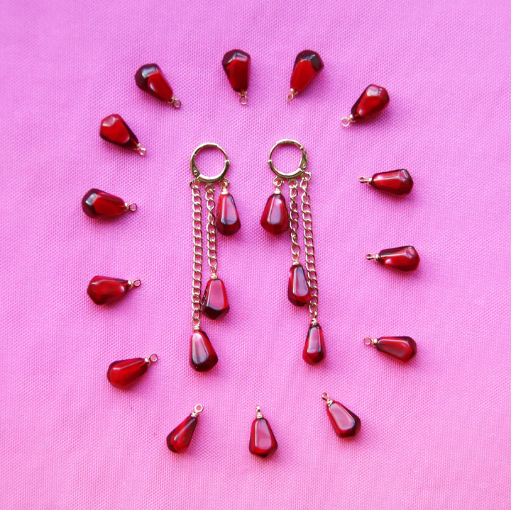Give a concise answer using only one word or phrase for this question:
What is the shape of the cascading drops?

Pomegranate seeds